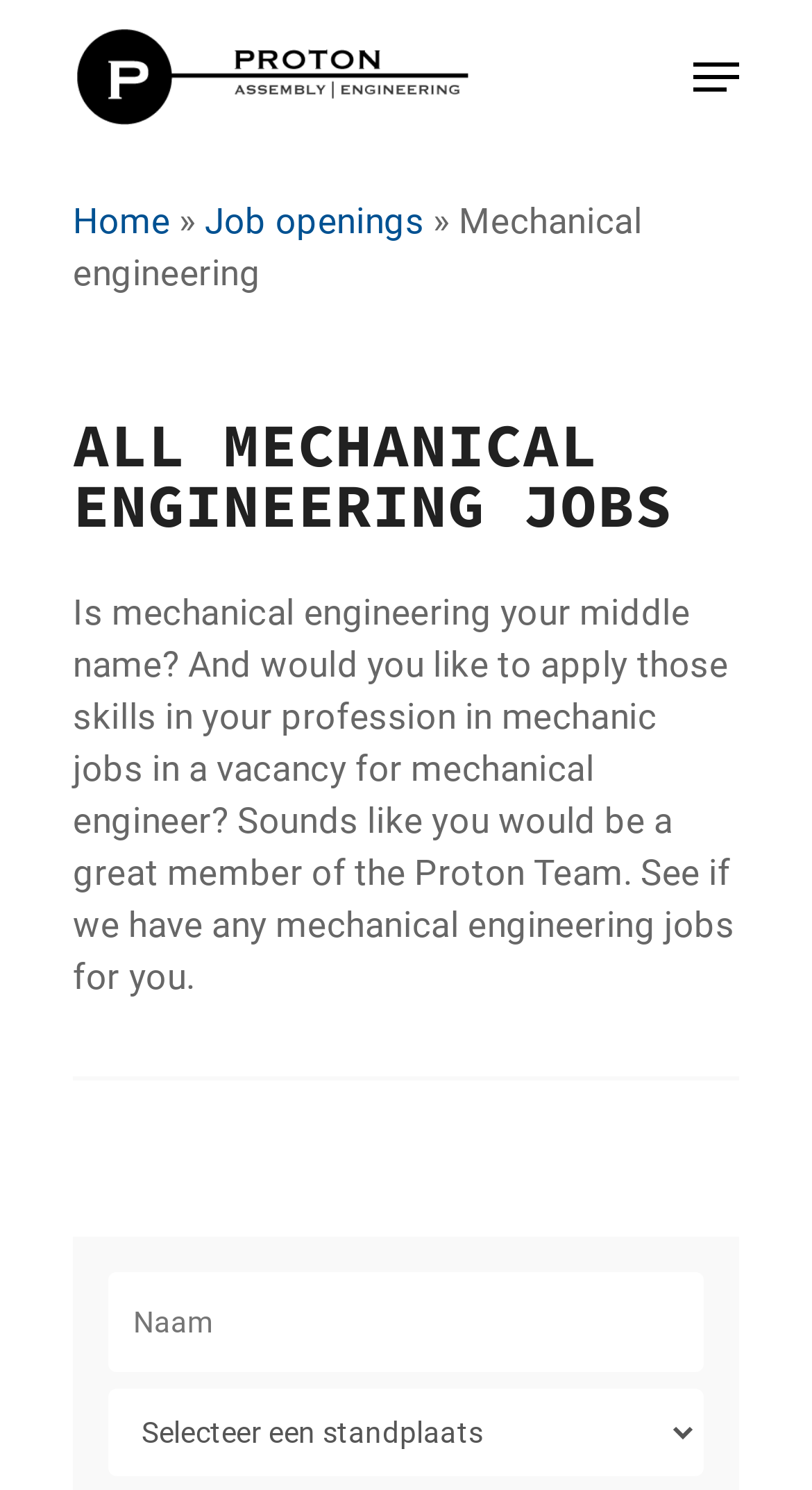Based on the element description Job openings, identify the bounding box coordinates for the UI element. The coordinates should be in the format (top-left x, top-left y, bottom-right x, bottom-right y) and within the 0 to 1 range.

[0.252, 0.134, 0.523, 0.162]